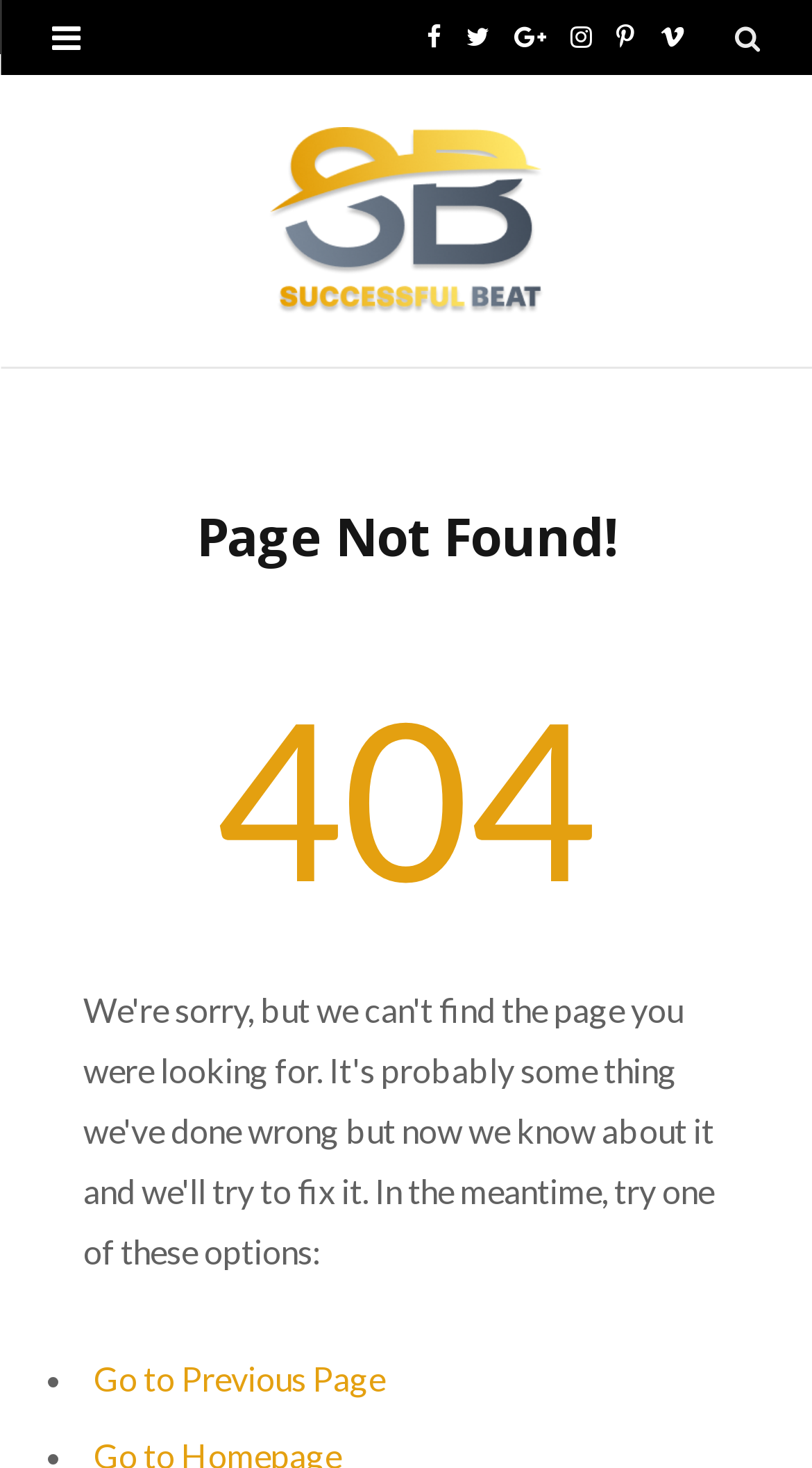Specify the bounding box coordinates of the region I need to click to perform the following instruction: "View the article about Cobb County School District". The coordinates must be four float numbers in the range of 0 to 1, i.e., [left, top, right, bottom].

None